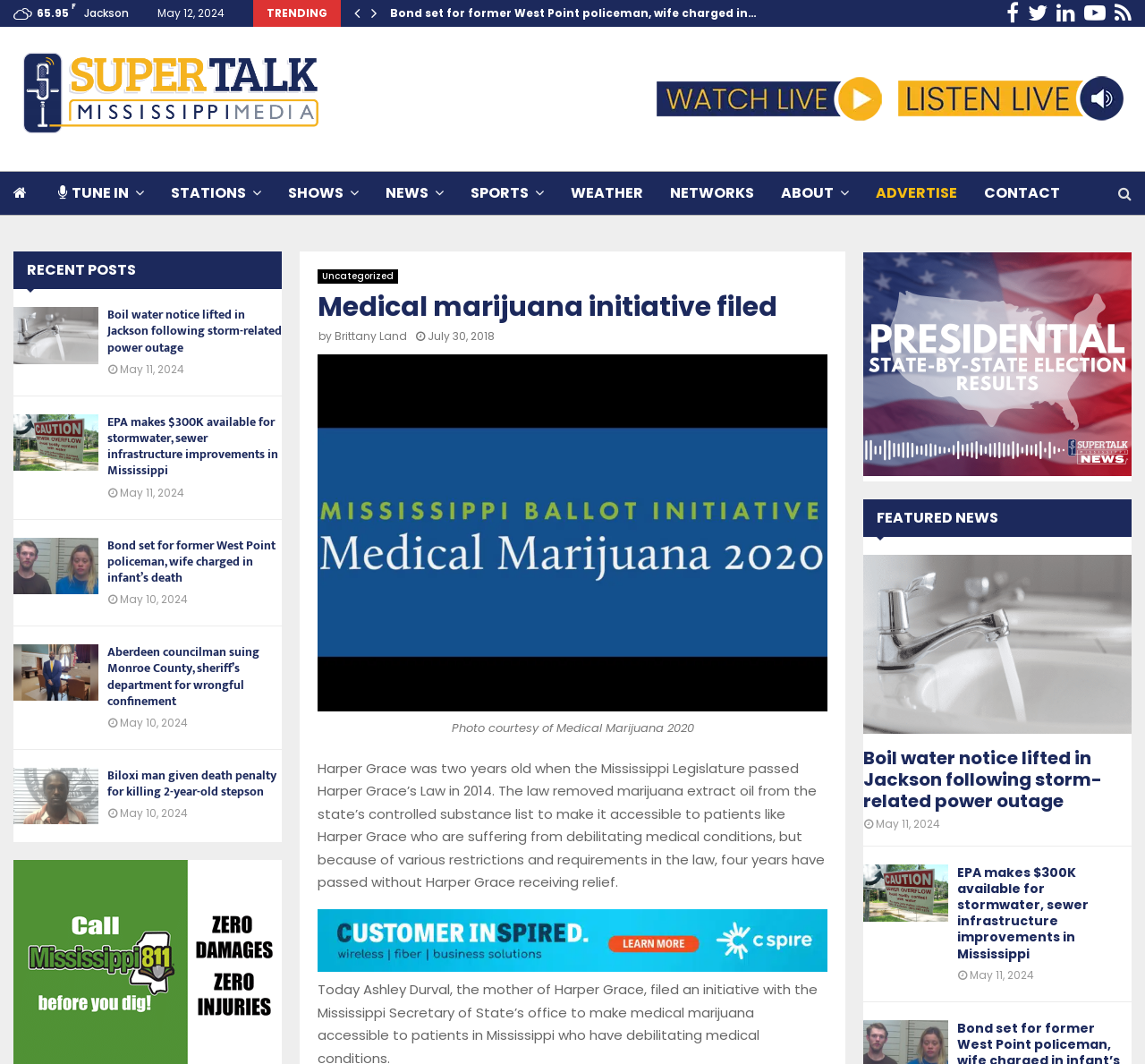Identify the bounding box coordinates for the element that needs to be clicked to fulfill this instruction: "Click on the Bond set for former West Point policeman, wife charged in… link". Provide the coordinates in the format of four float numbers between 0 and 1: [left, top, right, bottom].

[0.341, 0.005, 0.661, 0.019]